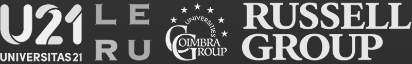Depict the image with a detailed narrative.

The image showcases a collection of prestigious academic affiliations represented by logos. Prominently featured is the "U21" logo, symbolizing Universitas 21, an international network of research-intensive universities. Adjacent to it is the "LERU" logo, representing the League of European Research Universities, highlighting a commitment to quality education and research in Europe. The "Coimbra Group" emblem is also present, signifying a network of European universities fostering academic collaboration. Lastly, the "Russell Group" logo indicates membership in a group of 24 leading UK universities committed to maintaining the highest research and teaching standards. Together, these logos reflect a commitment to excellence in higher education and global academic collaboration.